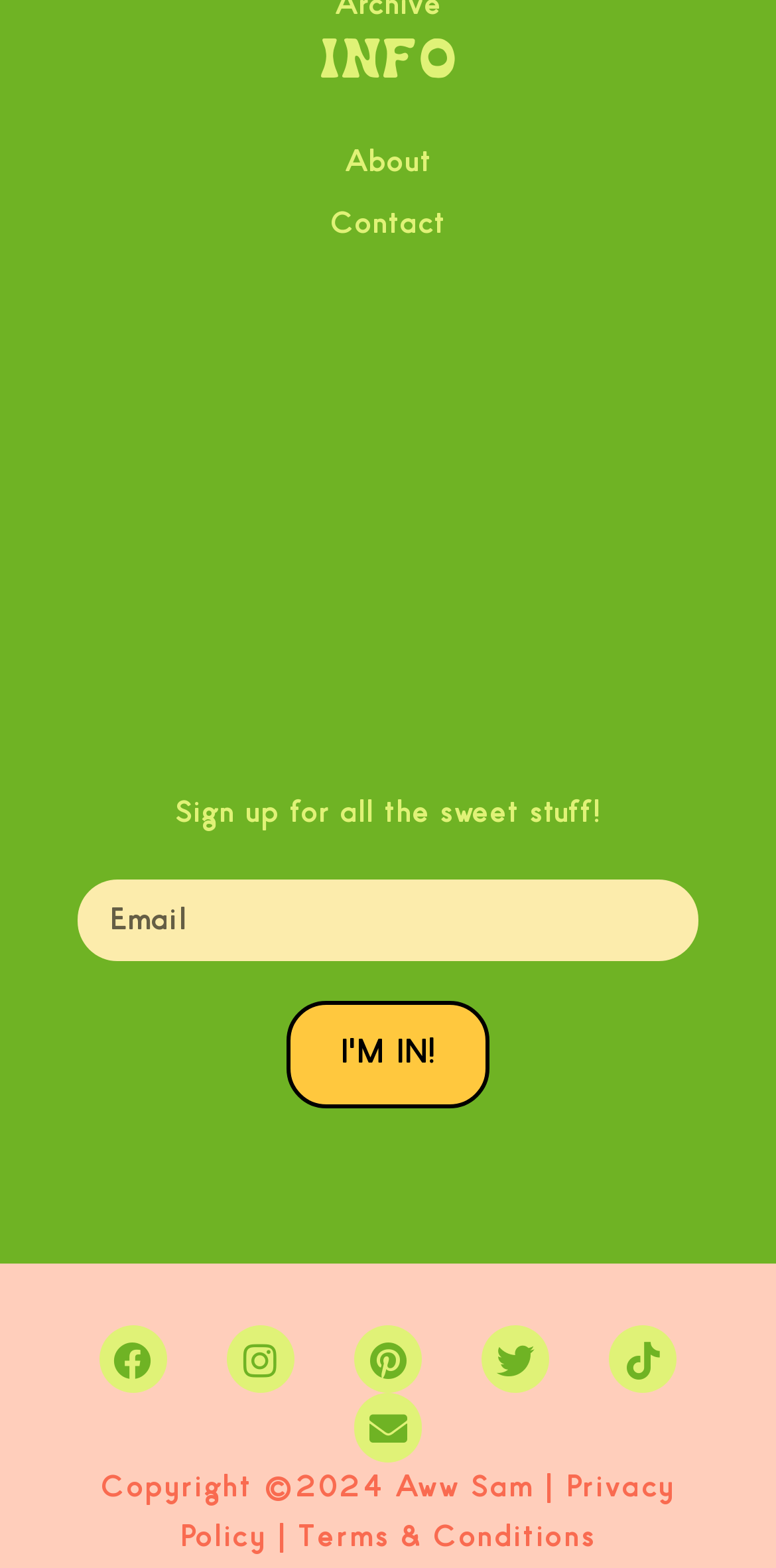Specify the bounding box coordinates of the area to click in order to follow the given instruction: "Visit Facebook page."

[0.127, 0.845, 0.215, 0.889]